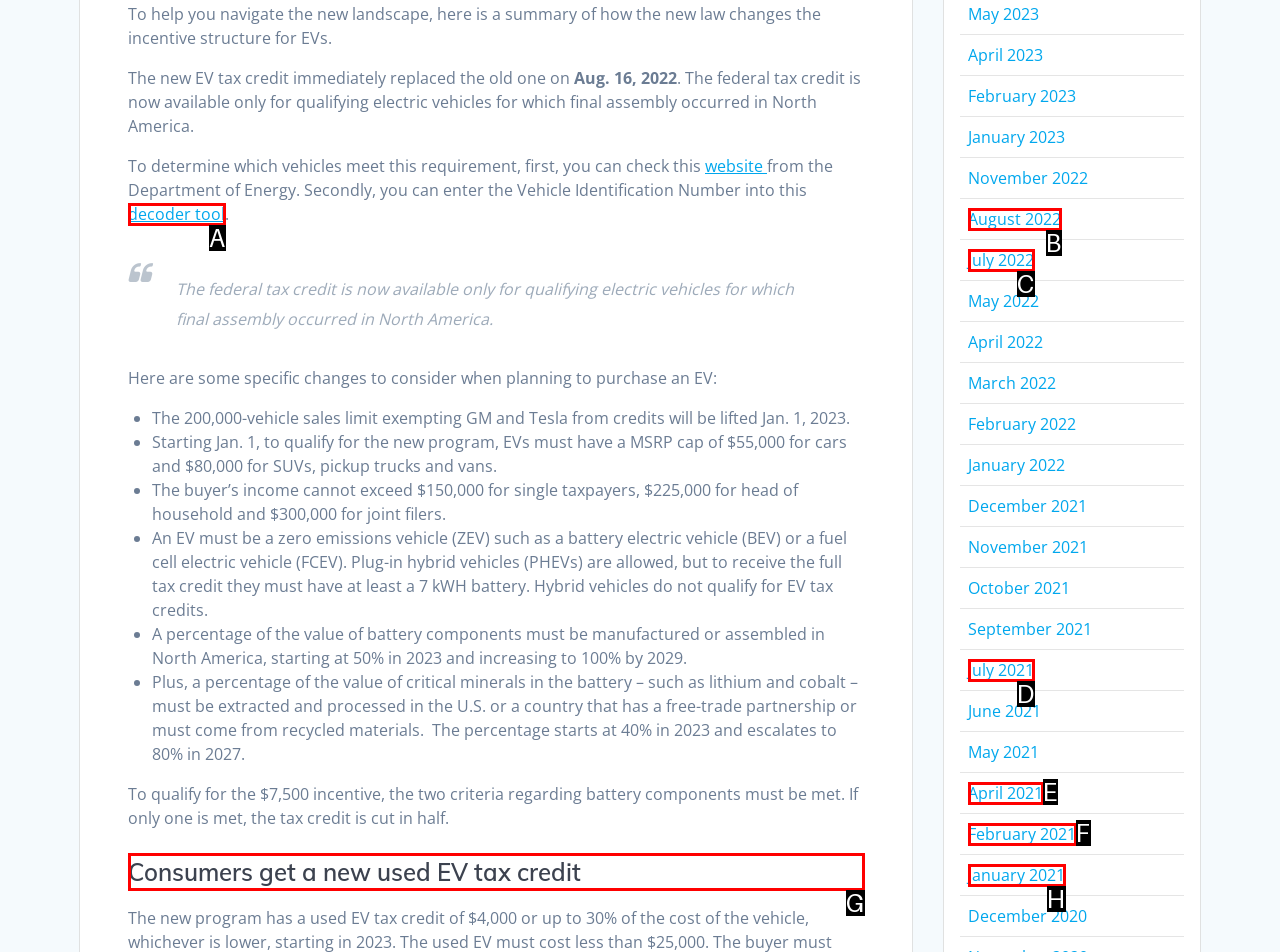Select the correct HTML element to complete the following task: read more about the new used EV tax credit
Provide the letter of the choice directly from the given options.

G